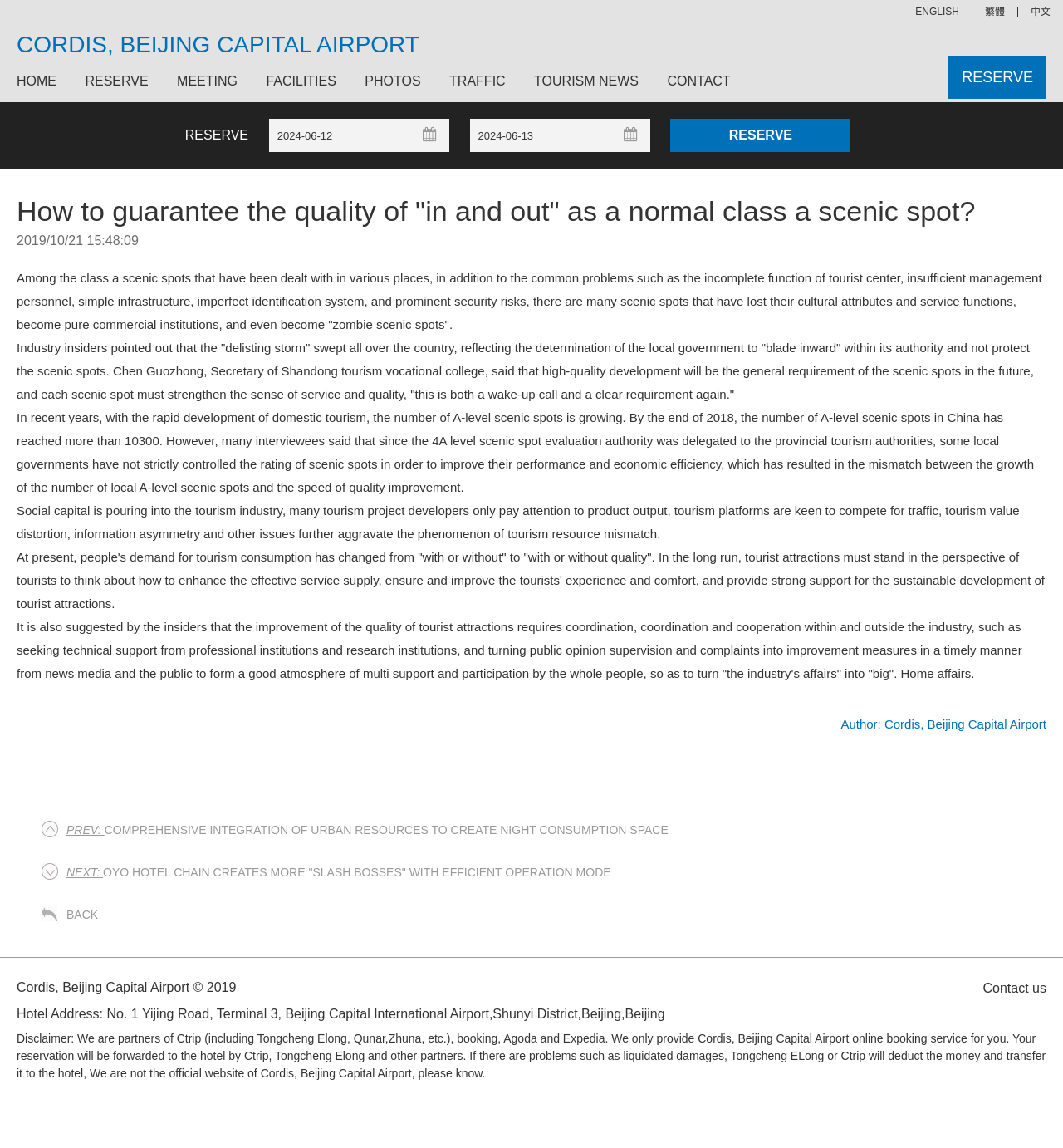Indicate the bounding box coordinates of the element that needs to be clicked to satisfy the following instruction: "Switch to English". The coordinates should be four float numbers between 0 and 1, i.e., [left, top, right, bottom].

[0.861, 0.005, 0.902, 0.015]